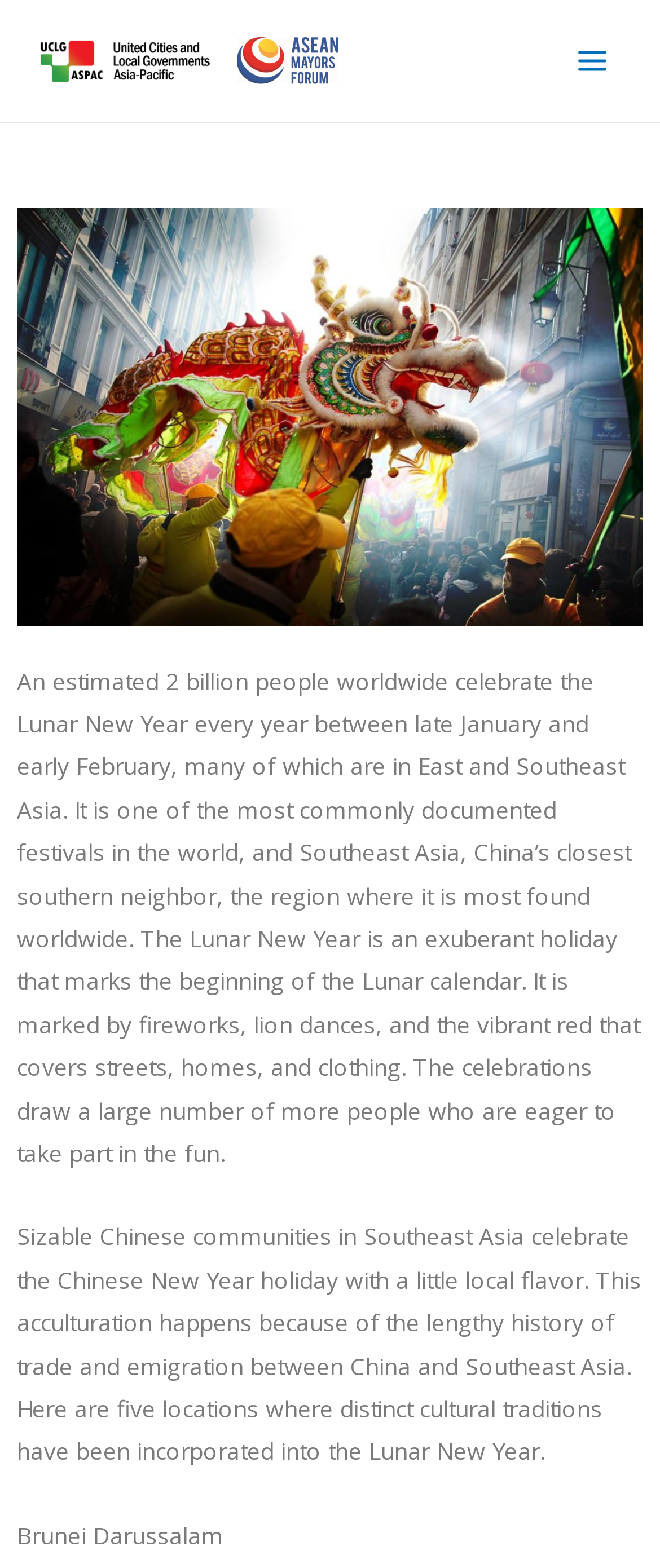Based on the element description "Main Menu", predict the bounding box coordinates of the UI element.

[0.845, 0.017, 0.949, 0.061]